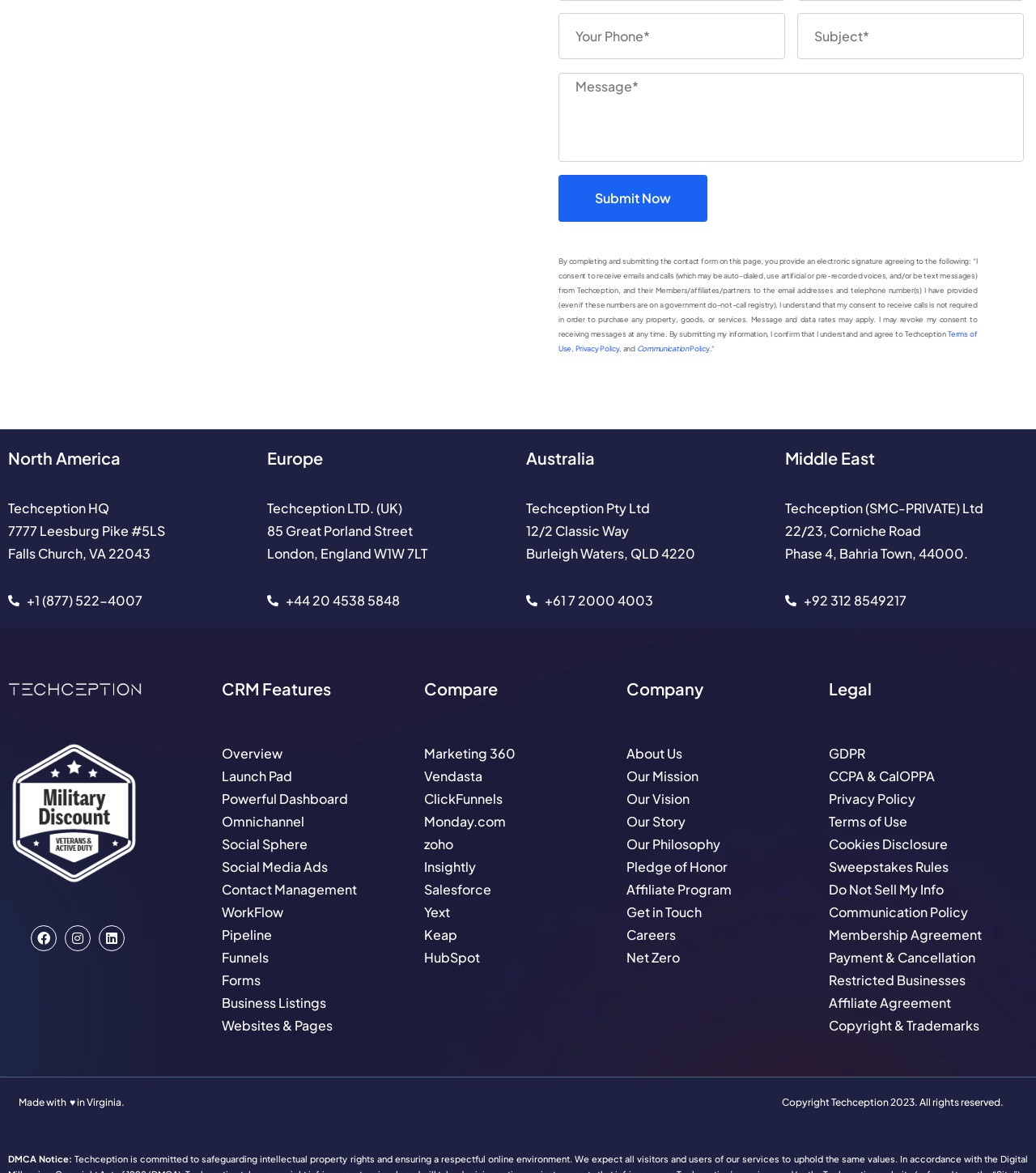Please provide the bounding box coordinates for the element that needs to be clicked to perform the following instruction: "View CRM features". The coordinates should be given as four float numbers between 0 and 1, i.e., [left, top, right, bottom].

[0.214, 0.577, 0.402, 0.597]